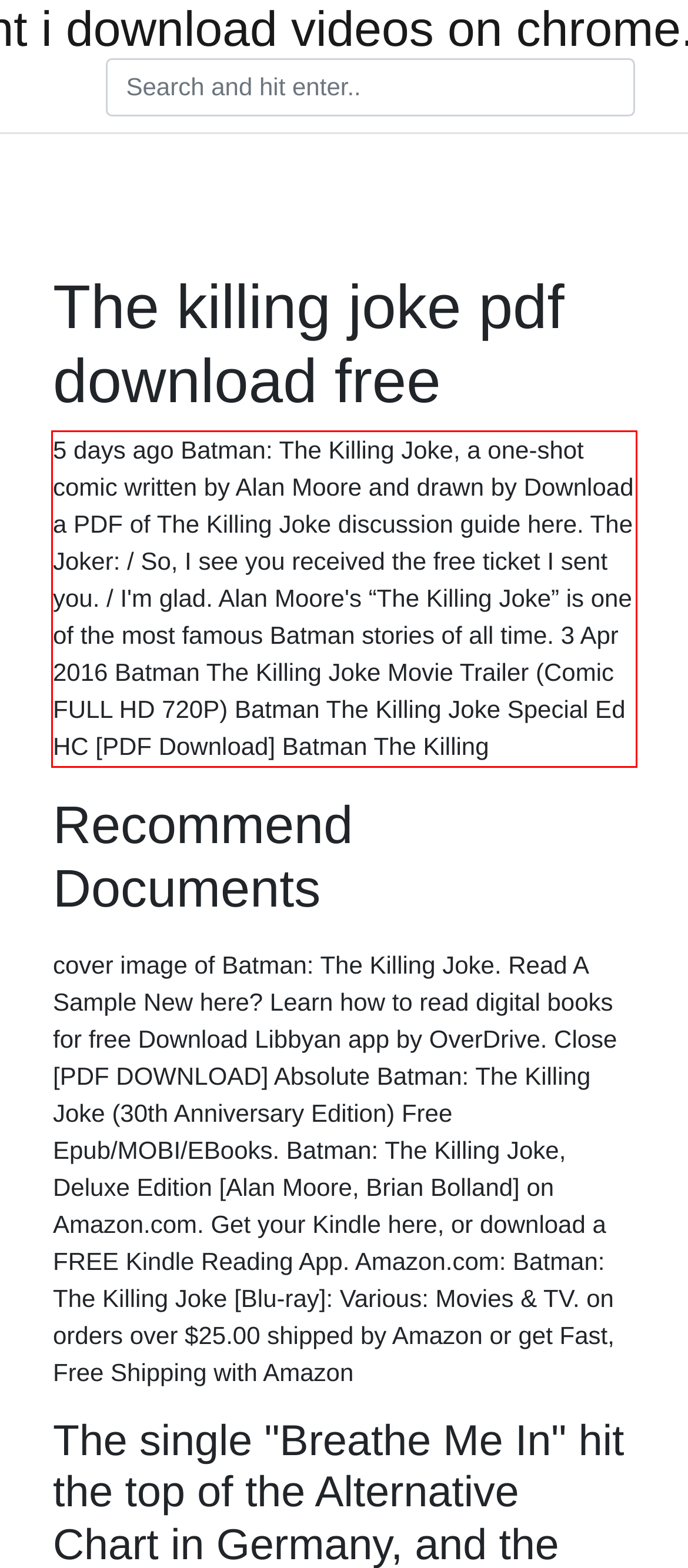Identify the red bounding box in the webpage screenshot and perform OCR to generate the text content enclosed.

5 days ago Batman: The Killing Joke, a one-shot comic written by Alan Moore and drawn by Download a PDF of The Killing Joke discussion guide here. The Joker: / So, I see you received the free ticket I sent you. / I'm glad. Alan Moore's “The Killing Joke” is one of the most famous Batman stories of all time. 3 Apr 2016 Batman The Killing Joke Movie Trailer (Comic FULL HD 720P) Batman The Killing Joke Special Ed HC [PDF Download] Batman The Killing